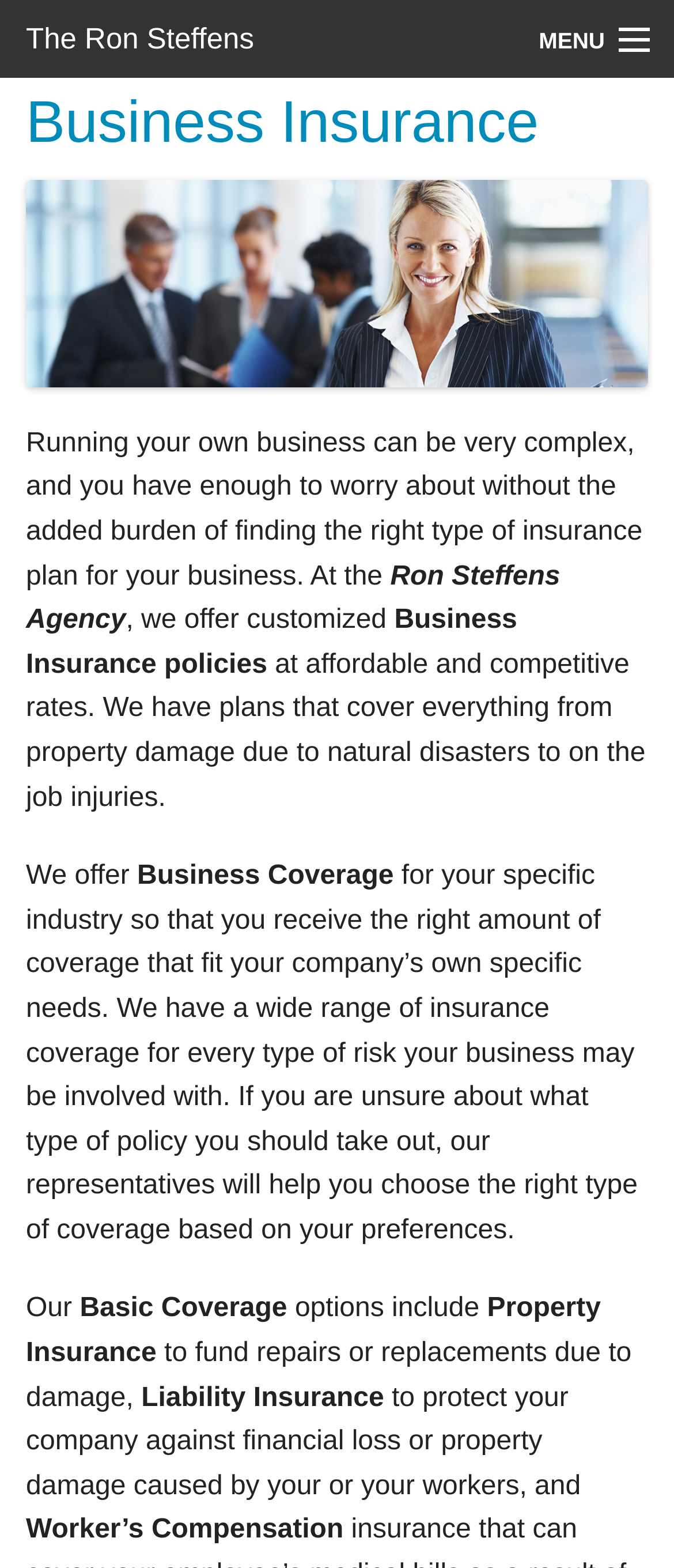Please predict the bounding box coordinates of the element's region where a click is necessary to complete the following instruction: "Click on the 'MENU' link". The coordinates should be represented by four float numbers between 0 and 1, i.e., [left, top, right, bottom].

[0.799, 0.007, 0.962, 0.045]